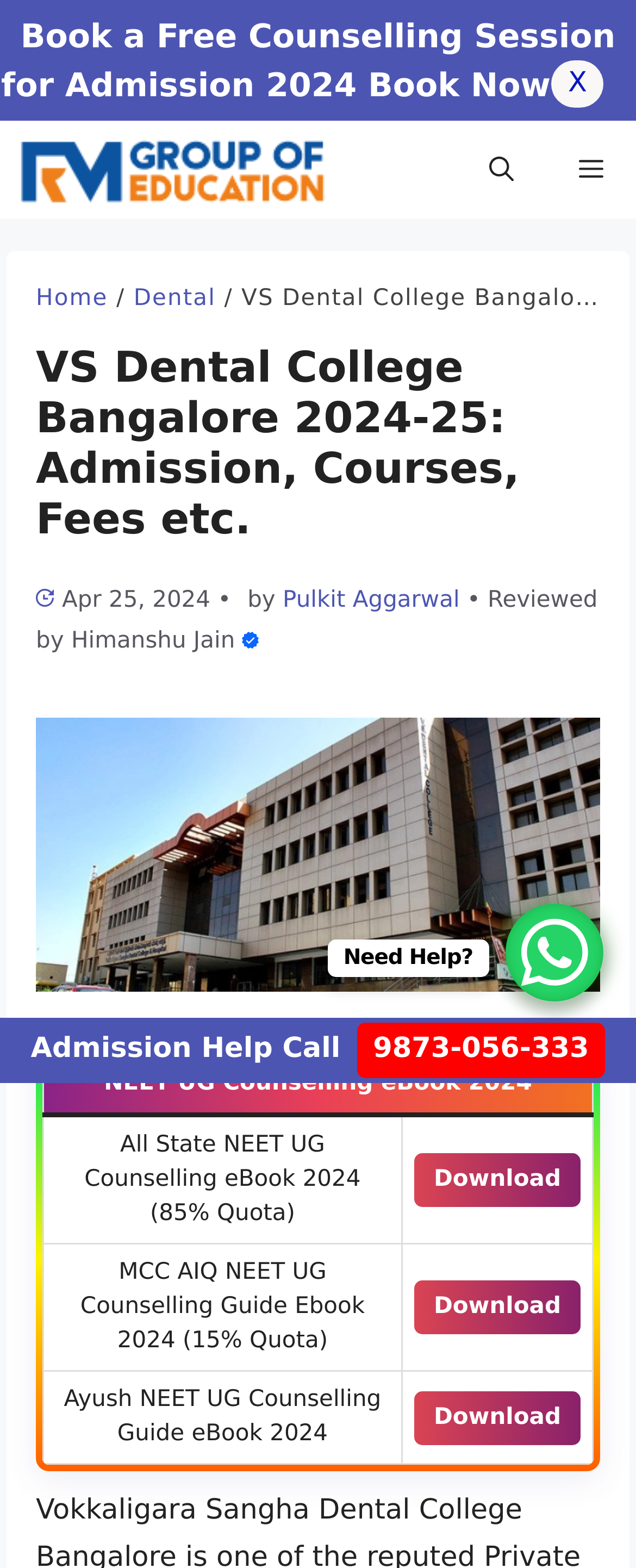Determine the bounding box coordinates of the clickable area required to perform the following instruction: "Open the mobile toggle menu". The coordinates should be represented as four float numbers between 0 and 1: [left, top, right, bottom].

[0.718, 0.077, 1.0, 0.139]